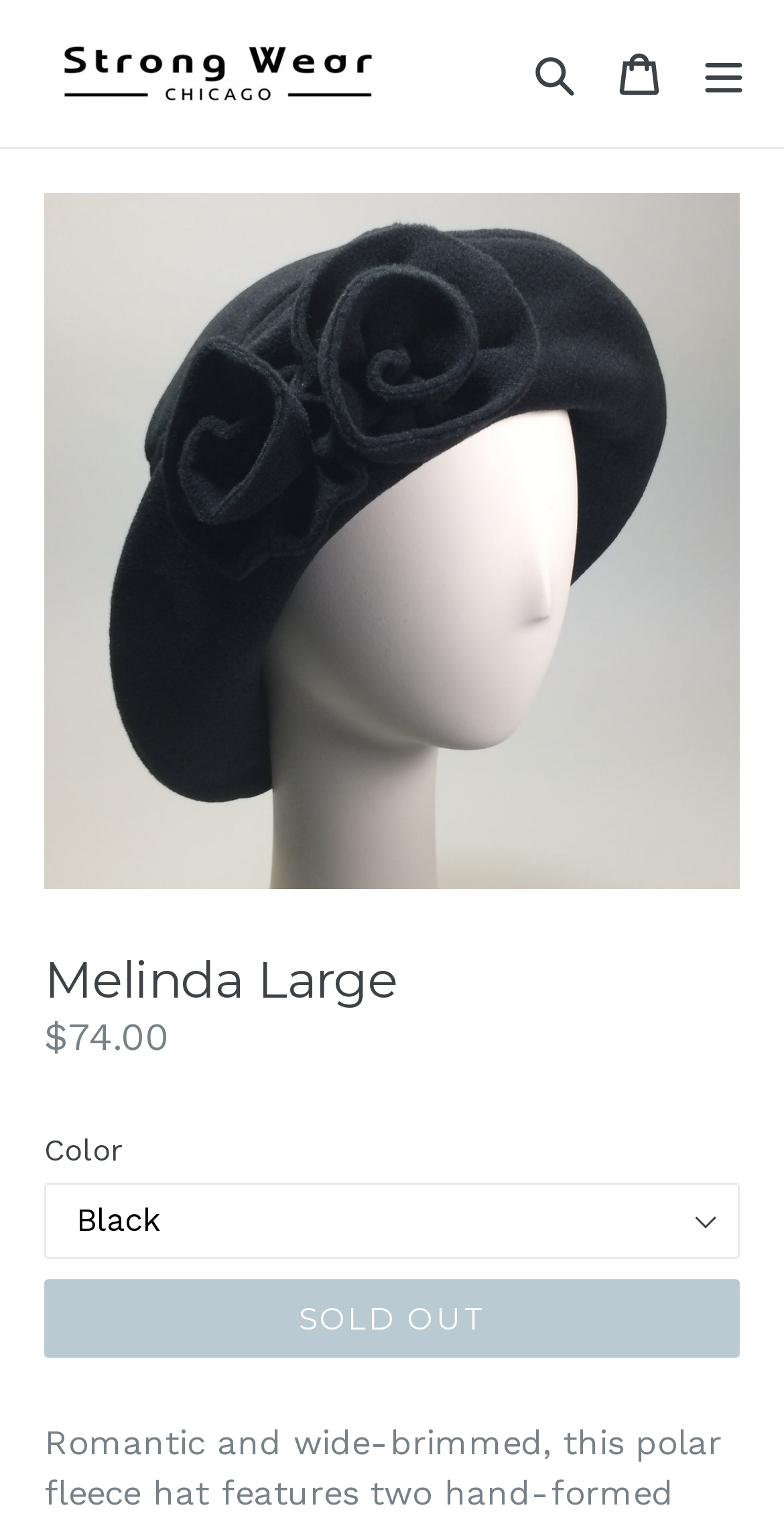Give a complete and precise description of the webpage's appearance.

The webpage appears to be a product page for a hat called "Melinda Large". At the top of the page, there is a navigation section with a link to "Strong Wear" accompanied by an image, a search button, a cart link, and an expand/collapse button. 

Below the navigation section, there is a large image of the "Melinda Large" hat, taking up most of the width of the page. Above the image, there is a heading with the same name, "Melinda Large". 

To the right of the image, there is a section with product details. It starts with a heading "Regular price" followed by the price "$74.00". Below the price, there is a label "Color" and a dropdown menu to select the color. 

Finally, there is a "SOLD OUT" button at the bottom of the product details section, indicating that the product is currently unavailable.